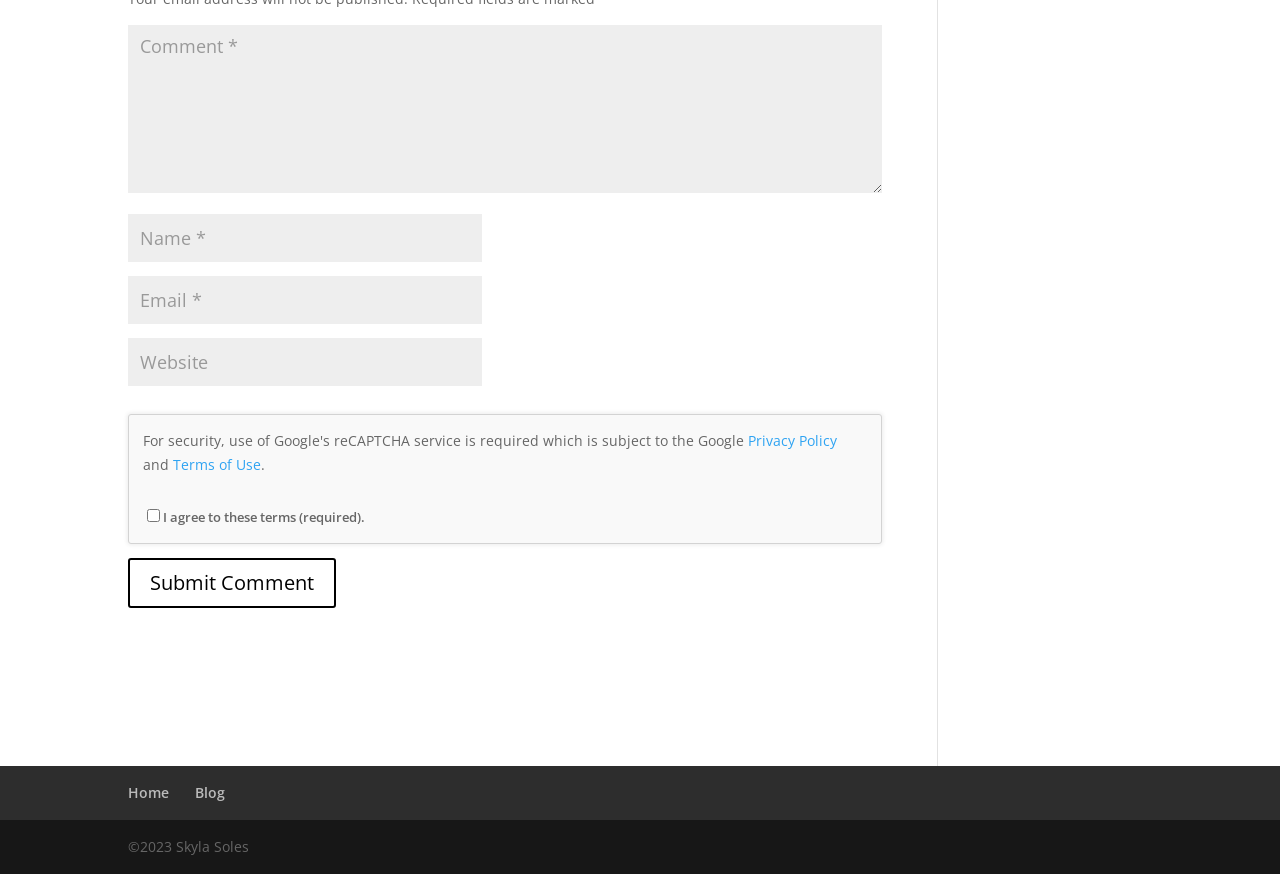Locate the bounding box coordinates of the UI element described by: "Team Trinary Bits". The bounding box coordinates should consist of four float numbers between 0 and 1, i.e., [left, top, right, bottom].

None